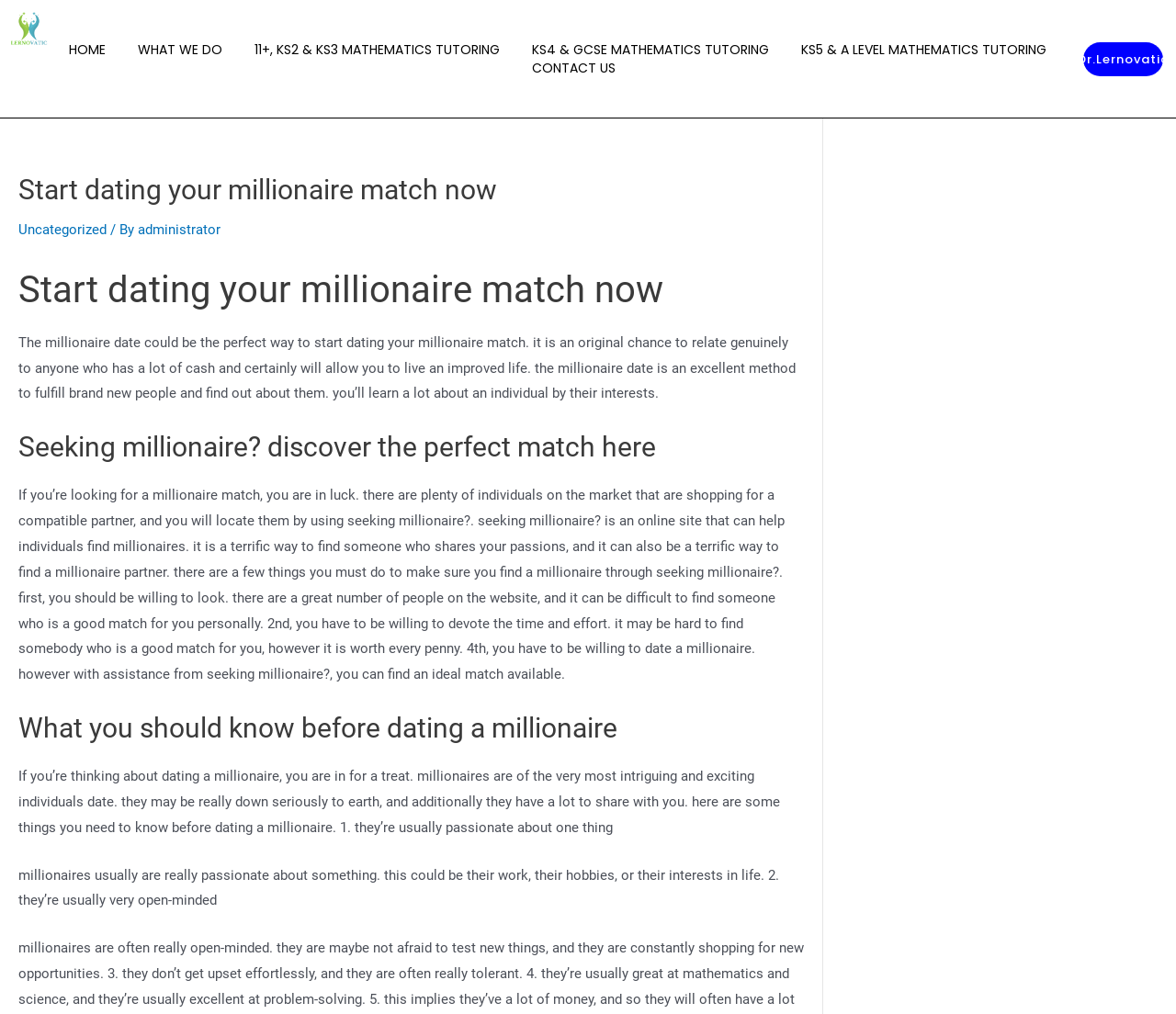Please locate the bounding box coordinates of the element's region that needs to be clicked to follow the instruction: "Click the Dr.Lernovatic button". The bounding box coordinates should be provided as four float numbers between 0 and 1, i.e., [left, top, right, bottom].

[0.918, 0.04, 0.991, 0.076]